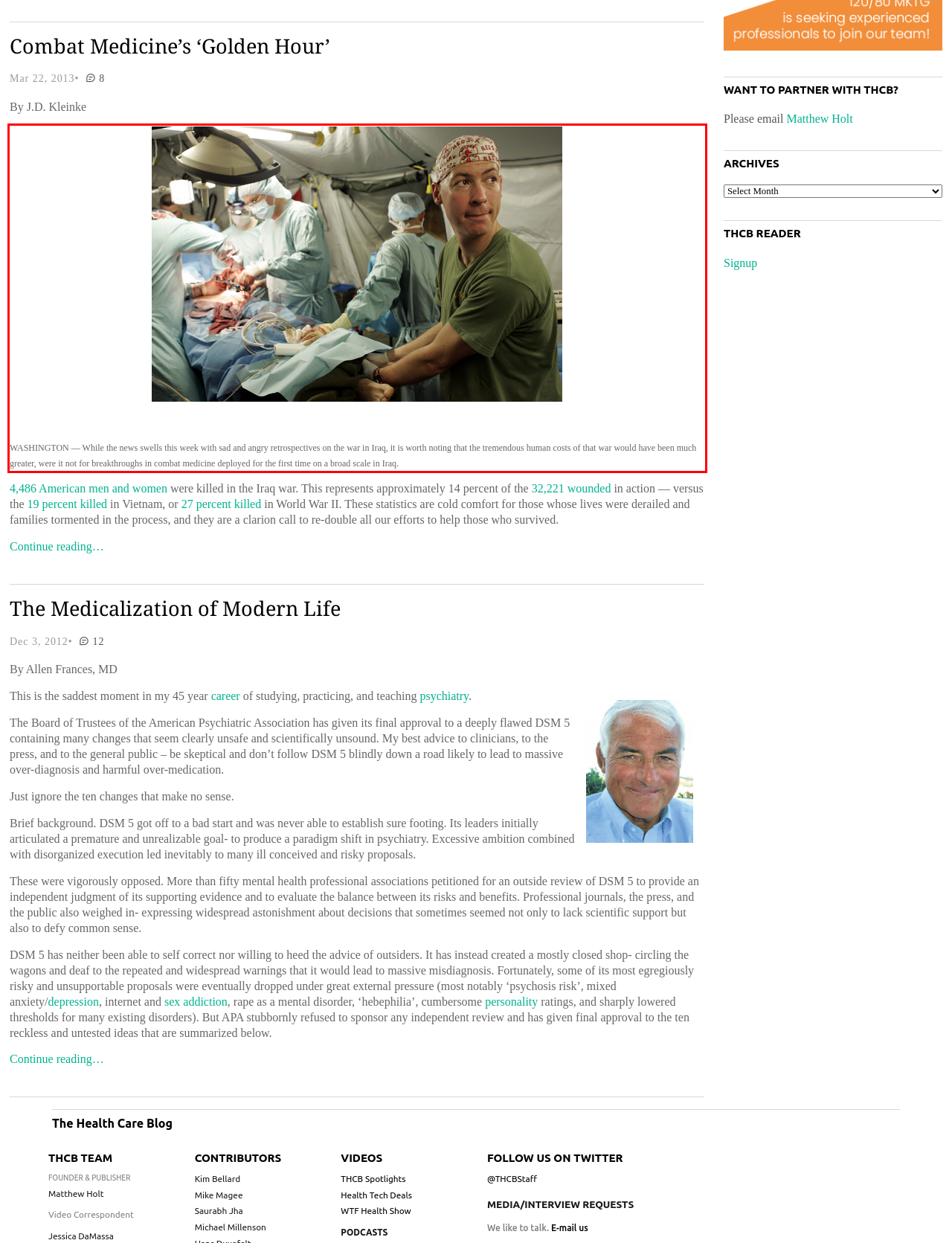Please look at the webpage screenshot and extract the text enclosed by the red bounding box.

WASHINGTON — While the news swells this week with sad and angry retrospectives on the war in Iraq, it is worth noting that the tremendous human costs of that war would have been much greater, were it not for breakthroughs in combat medicine deployed for the first time on a broad scale in Iraq.